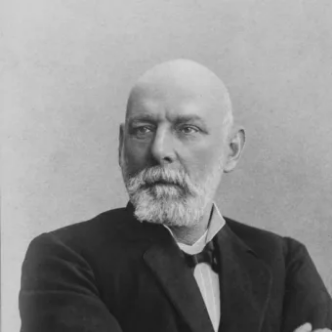Look at the image and give a detailed response to the following question: What type of attire is the subject wearing?

The subject is dressed in formal attire, consistent with the style of his era, which suggests that the photograph was taken in a formal setting or for a formal occasion.